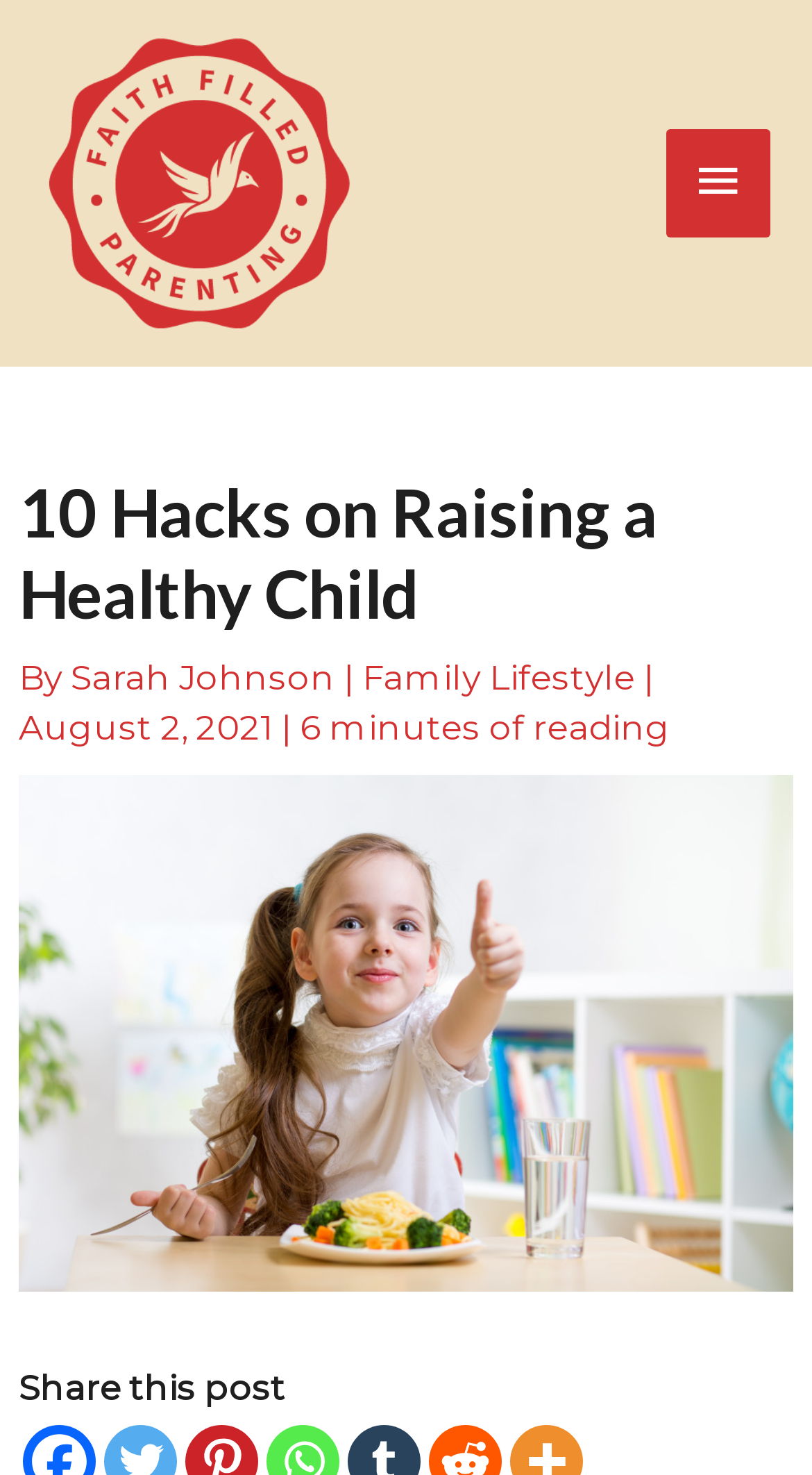What is the main topic of the webpage?
Using the image as a reference, answer the question with a short word or phrase.

Raising a Healthy Child